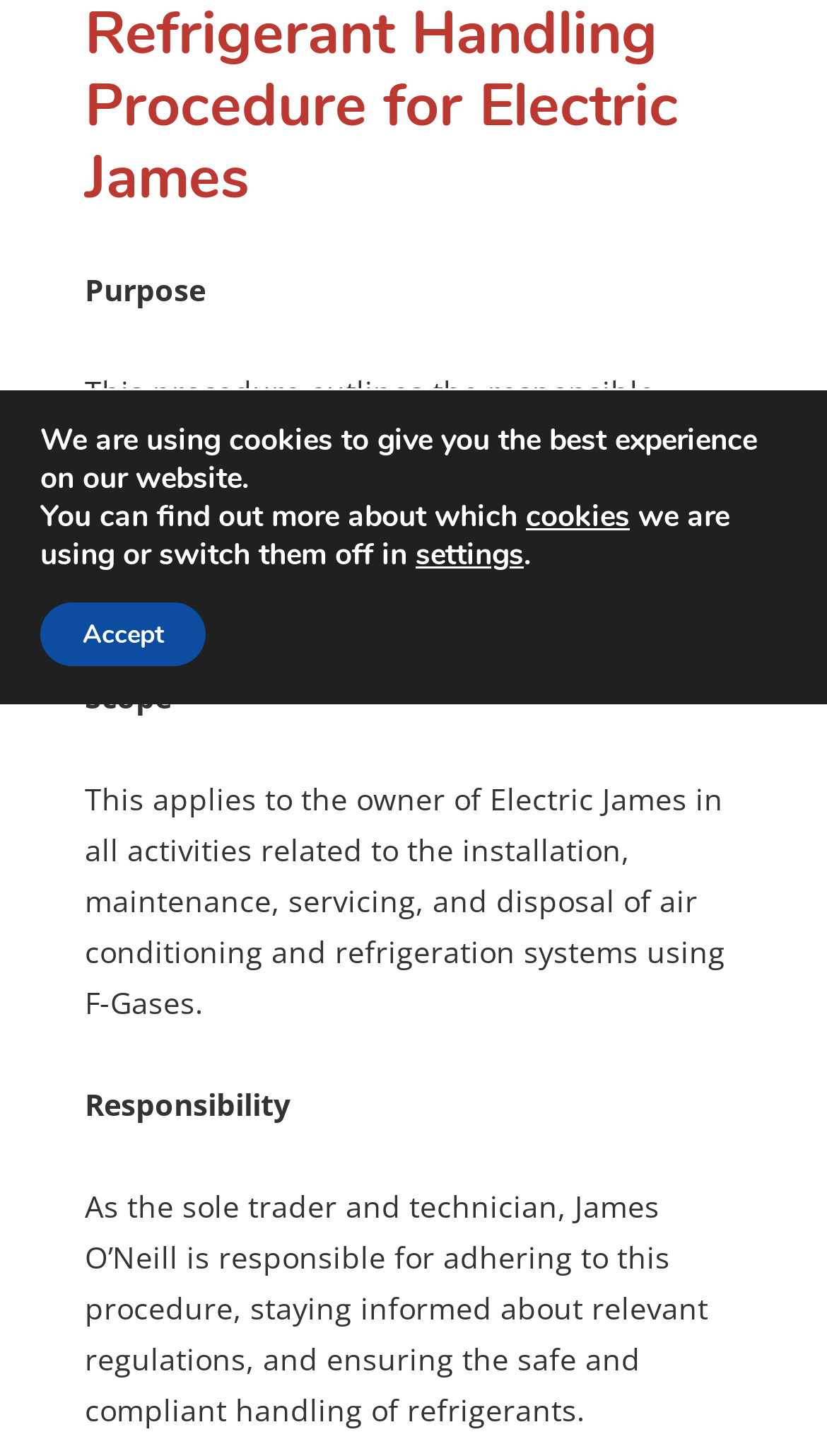Provide the bounding box coordinates in the format (top-left x, top-left y, bottom-right x, bottom-right y). All values are floating point numbers between 0 and 1. Determine the bounding box coordinate of the UI element described as: cookies

[0.636, 0.341, 0.762, 0.369]